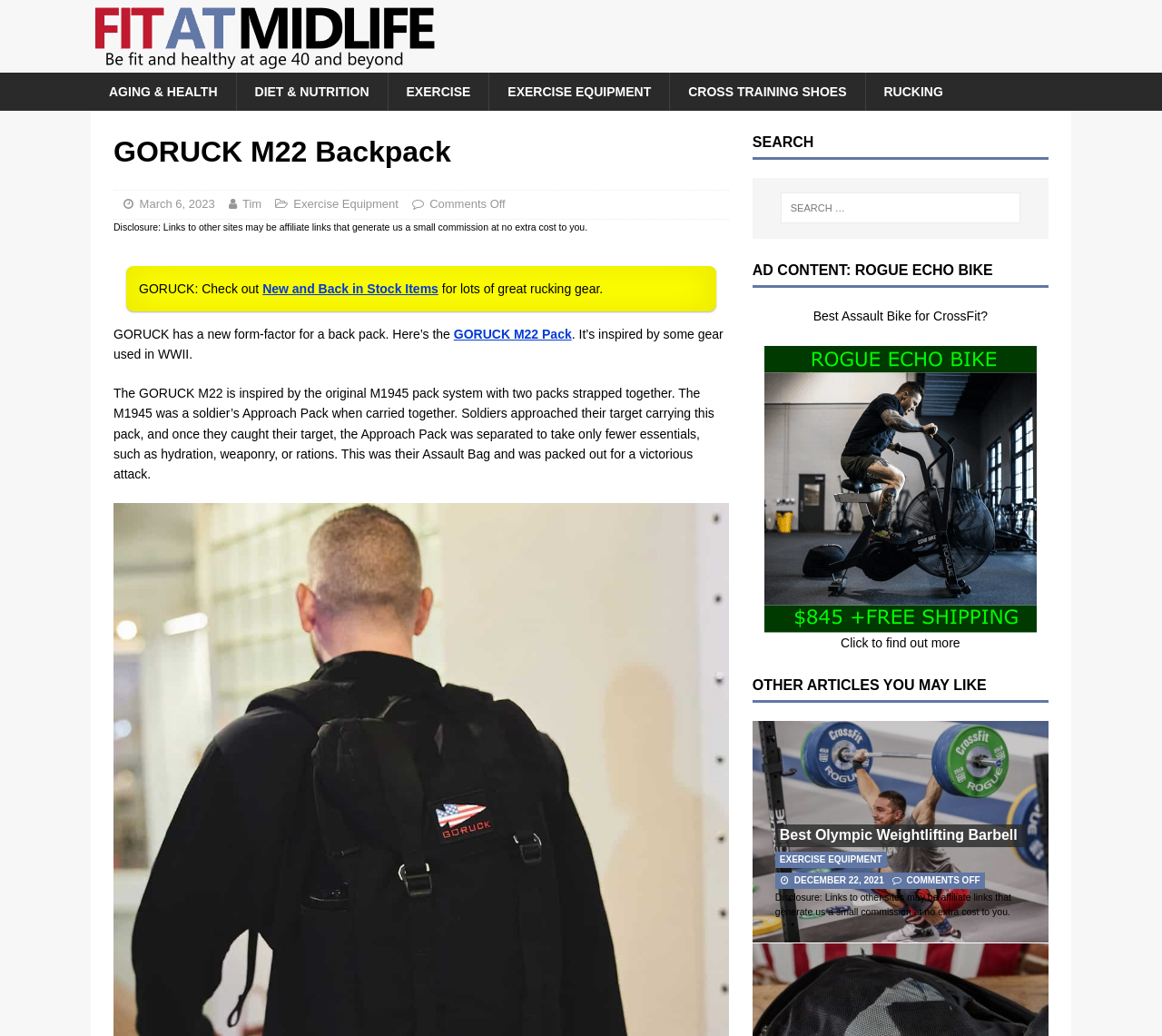Find the bounding box coordinates of the clickable area that will achieve the following instruction: "Read the article about 'Best Olympic Weightlifting Barbell'".

[0.671, 0.798, 0.876, 0.813]